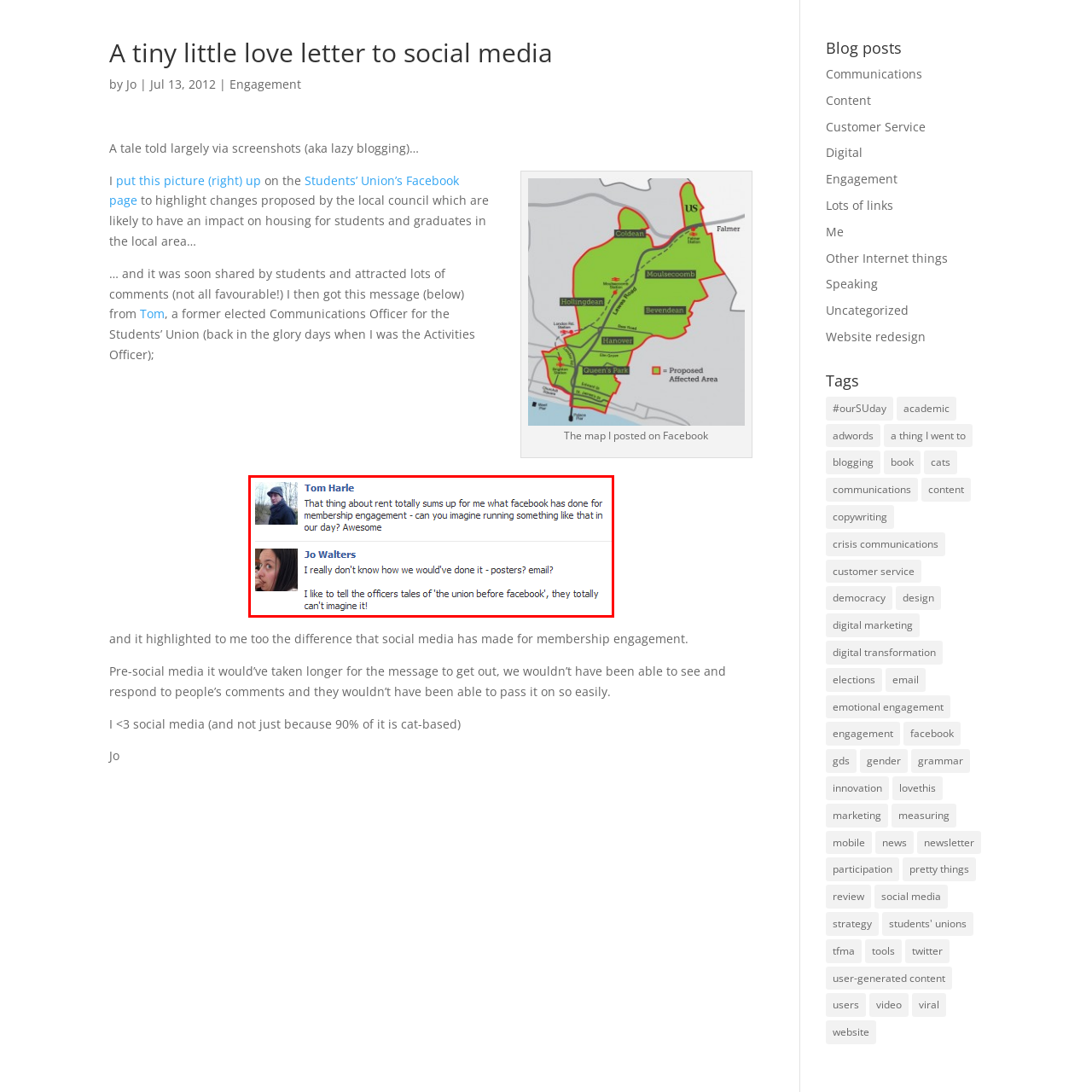Focus on the area highlighted by the red bounding box and give a thorough response to the following question, drawing from the image: What is Jo Walters' tone in her reply?

Jo Walters replies with a sense of nostalgia, expressing uncertainty about how they managed before Facebook, and adds a touch of humor by alluding to stories she shares with current union officers about life before social media.